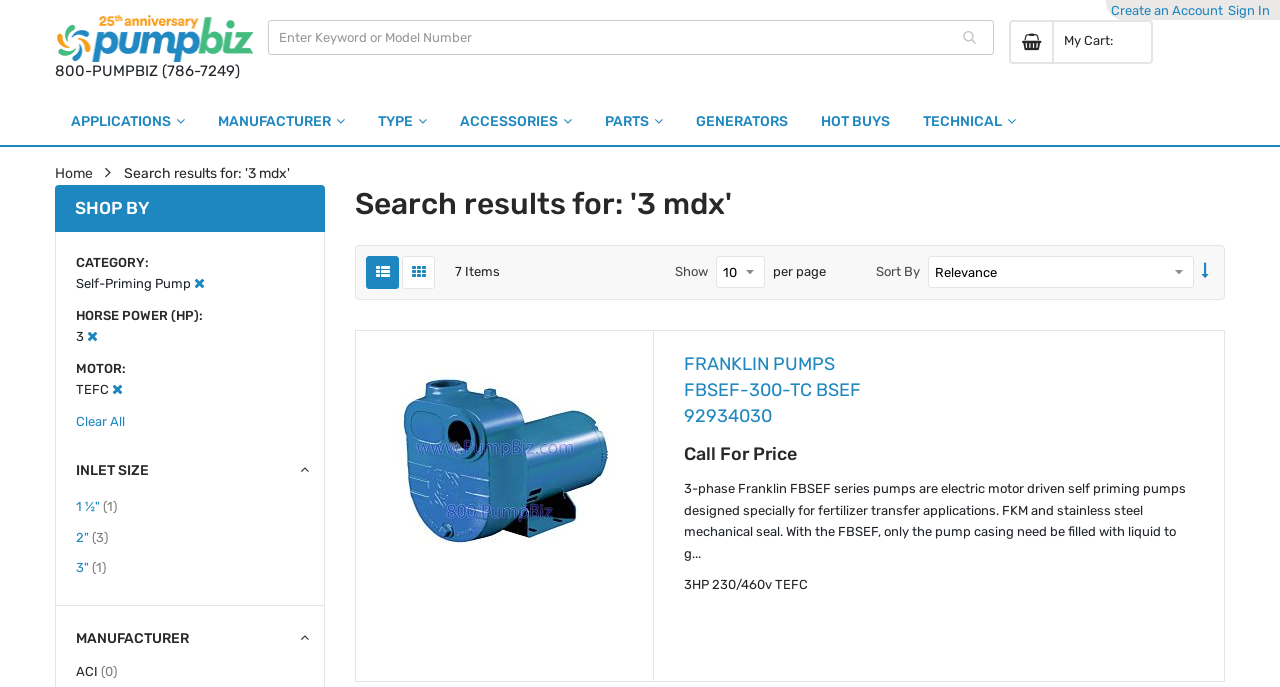What is the price of the Franklin Pumps FBSEF-300-TC BSEF 92934030?
Please answer the question with a detailed response using the information from the screenshot.

The price of the Franklin Pumps FBSEF-300-TC BSEF 92934030 is not explicitly stated. Instead, the webpage displays the text 'Call For Price' next to the product description. This text is a child of the link element with the text 'FRANKLIN PUMPS FBSEF-300-TC BSEF 92934030' and has a bounding box coordinate of [0.534, 0.645, 0.623, 0.676].